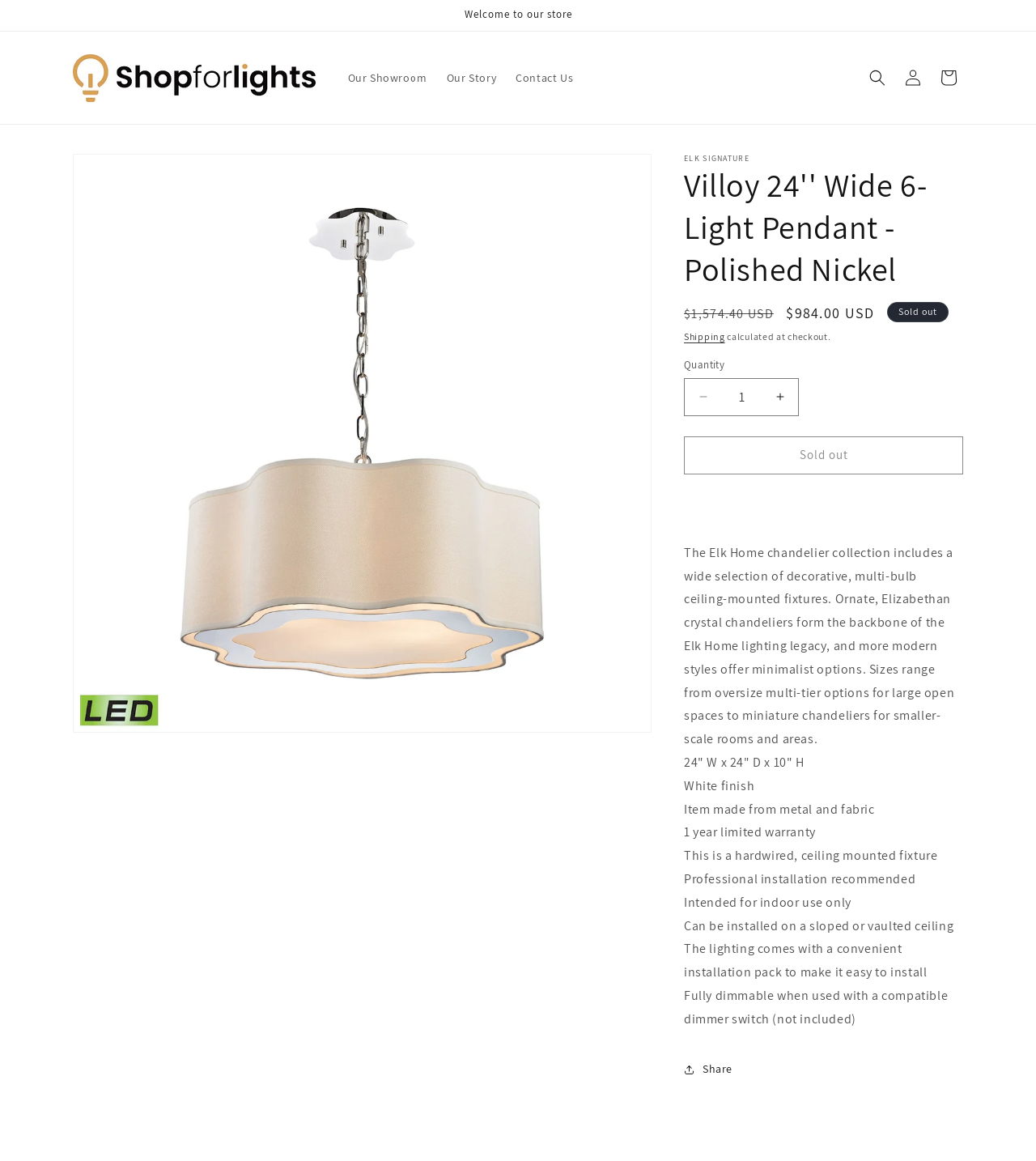Generate a comprehensive description of the contents of the webpage.

This webpage appears to be a product page for a lighting fixture, specifically the "Villoy 24'' Wide 6-Light Pendant - Polished Nickel" from Elk Home. At the top of the page, there is an announcement section with a welcome message and a logo image for ShopforLights. Below this, there are links to the showroom, story, and contact us sections.

The main content of the page is divided into two sections. On the left, there is a large image of the product, and on the right, there is a detailed product description. The product description includes the product name, regular and sale prices, and a "Sold out" indicator. Below this, there are links to shipping information and a quantity selector.

Further down the page, there is a detailed product description, which includes information about the Elk Home chandelier collection, the product's features, and its specifications. The specifications include the product's dimensions, finish, materials, warranty, and installation requirements.

At the bottom of the page, there is a section with buttons to share the product and a details section with a "Share" button. There are also several links to other sections of the website, including the login and cart pages.

In terms of UI elements, there are 7 links, 7 buttons, 14 static text elements, 1 image, 1 region, and 1 heading on the page. The elements are arranged in a hierarchical structure, with the main content section divided into two columns, and the product description and specifications sections further divided into smaller sections.